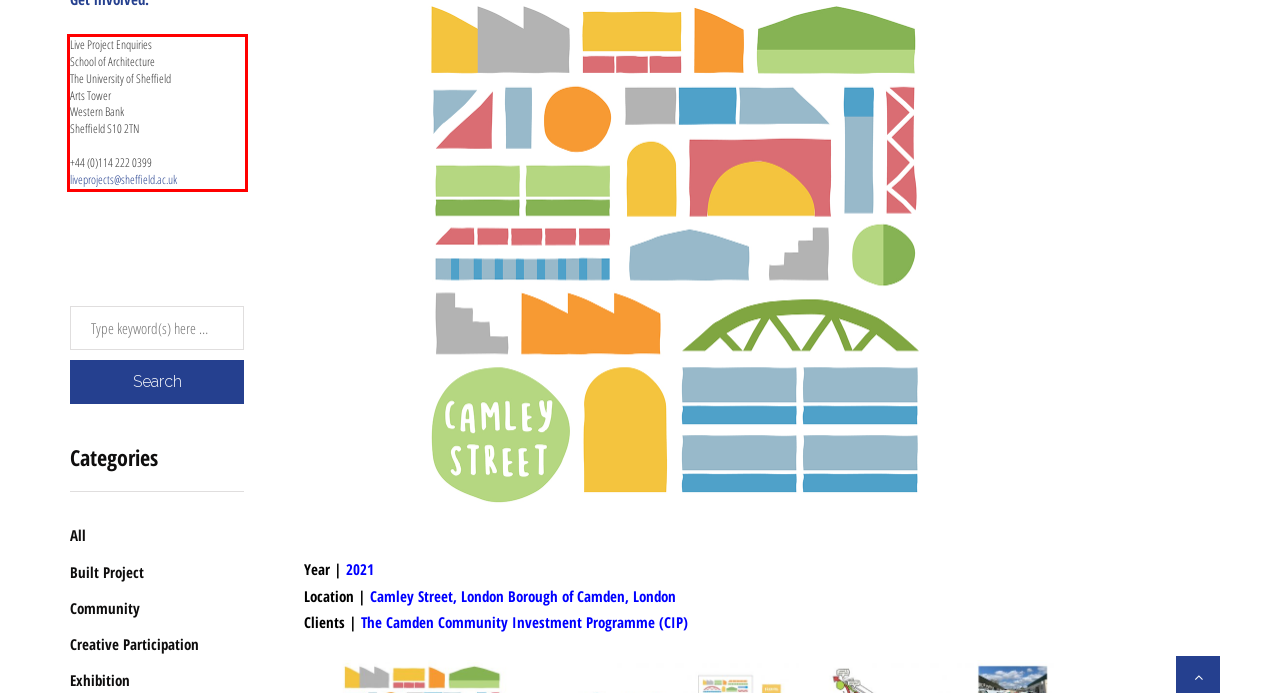You are provided with a screenshot of a webpage containing a red bounding box. Please extract the text enclosed by this red bounding box.

Live Project Enquiries School of Architecture The University of Sheffield Arts Tower Western Bank Sheffield S10 2TN +44 (0)114 222 0399 liveprojects@sheffield.ac.uk